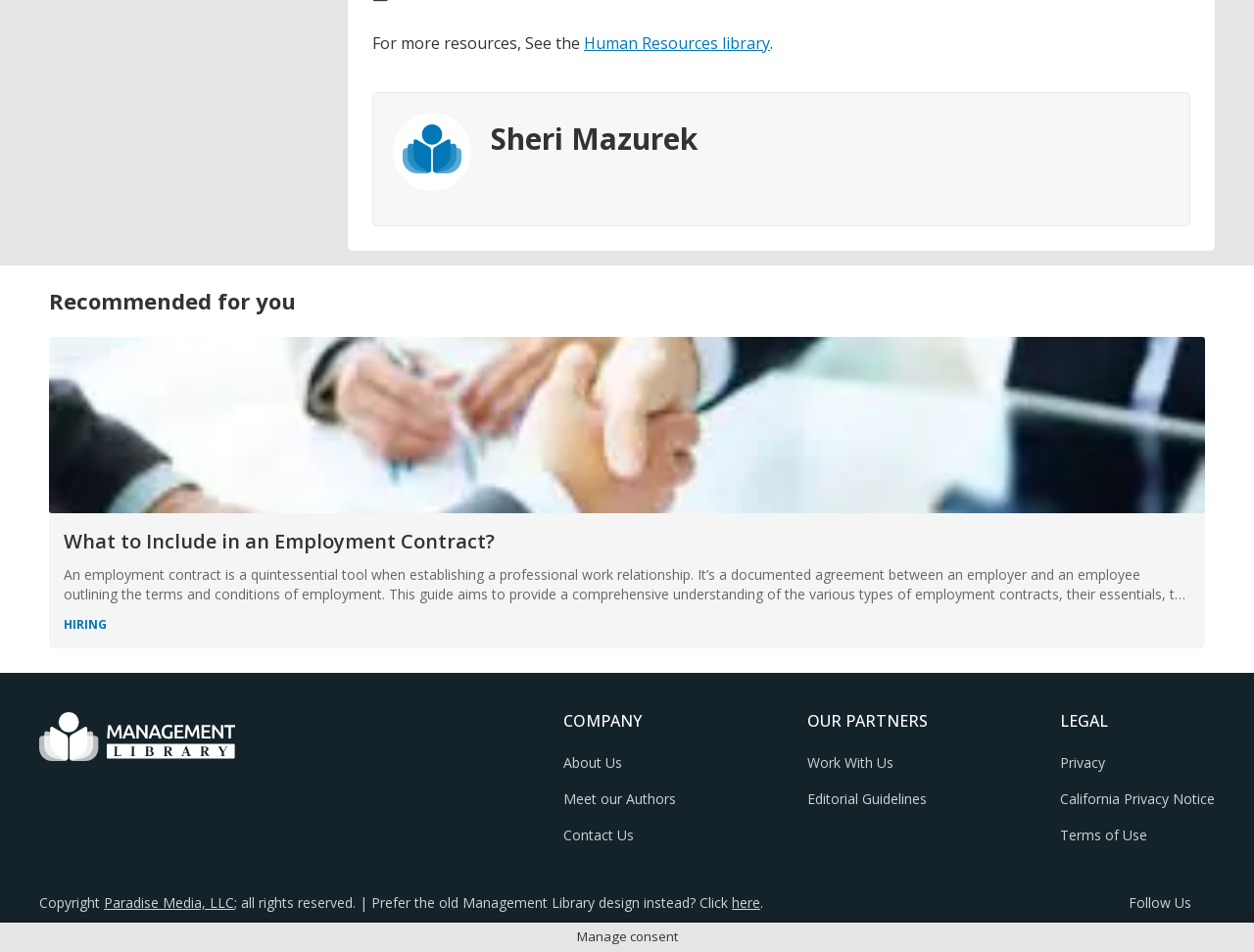Determine the bounding box coordinates of the clickable region to execute the instruction: "View the image". The coordinates should be four float numbers between 0 and 1, denoted as [left, top, right, bottom].

[0.313, 0.119, 0.376, 0.201]